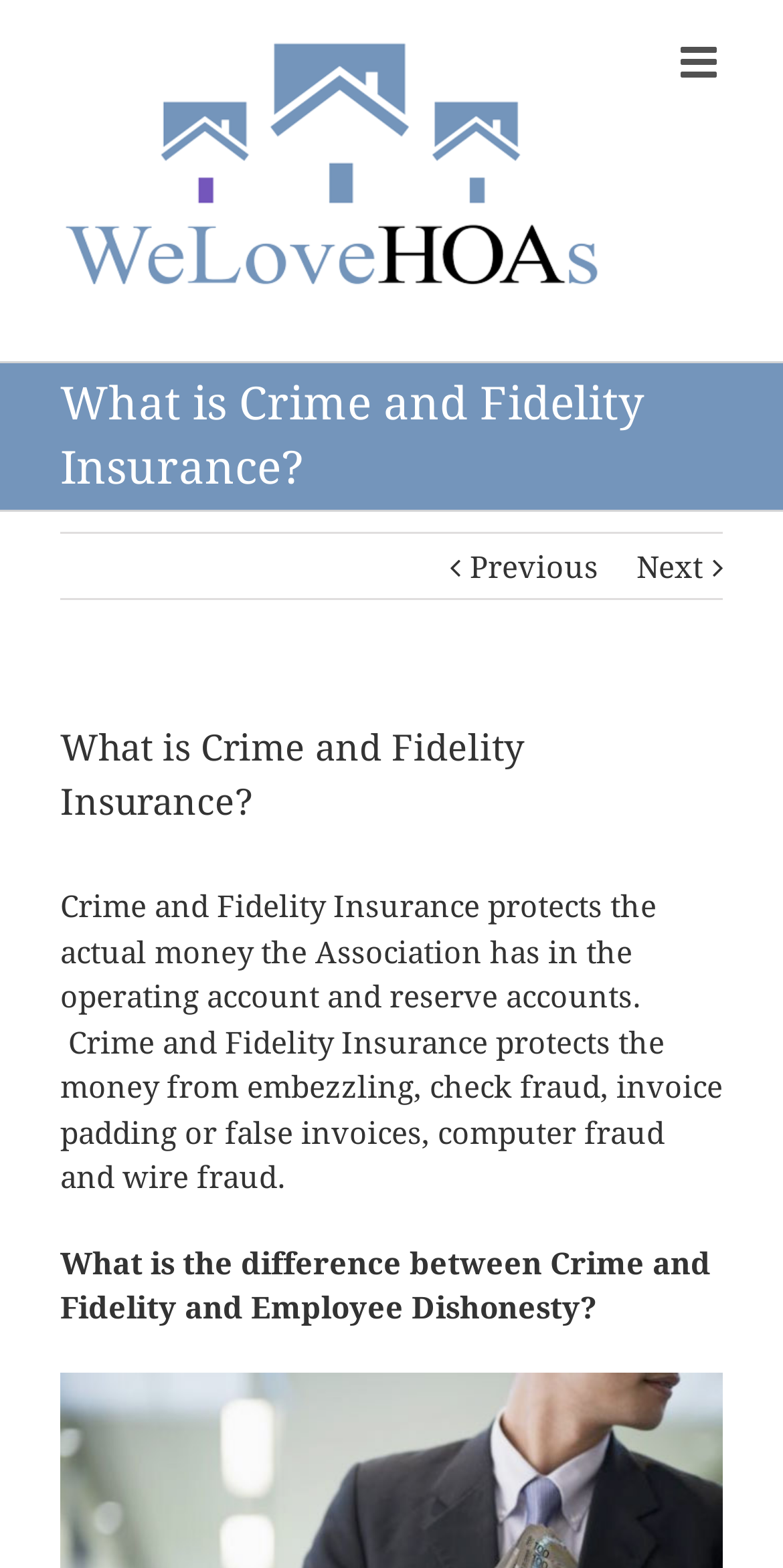Please provide a brief answer to the following inquiry using a single word or phrase:
Is there a navigation menu on the webpage?

Yes